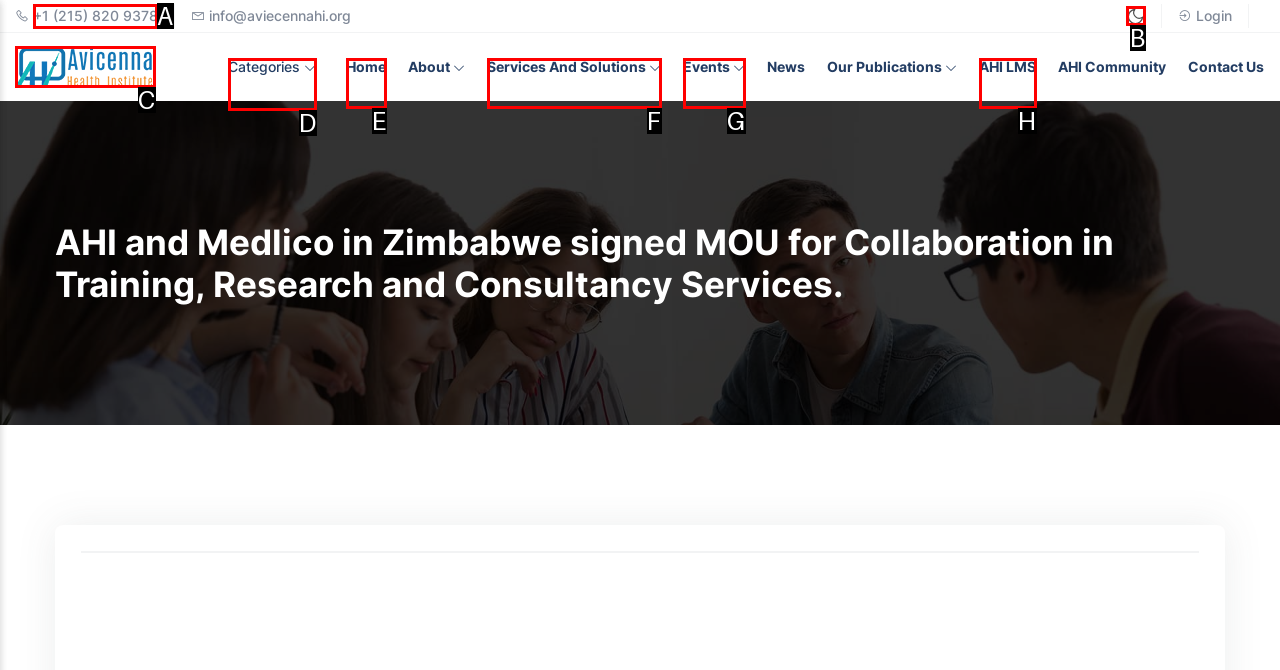Choose the letter of the element that should be clicked to complete the task: Call the phone number
Answer with the letter from the possible choices.

A